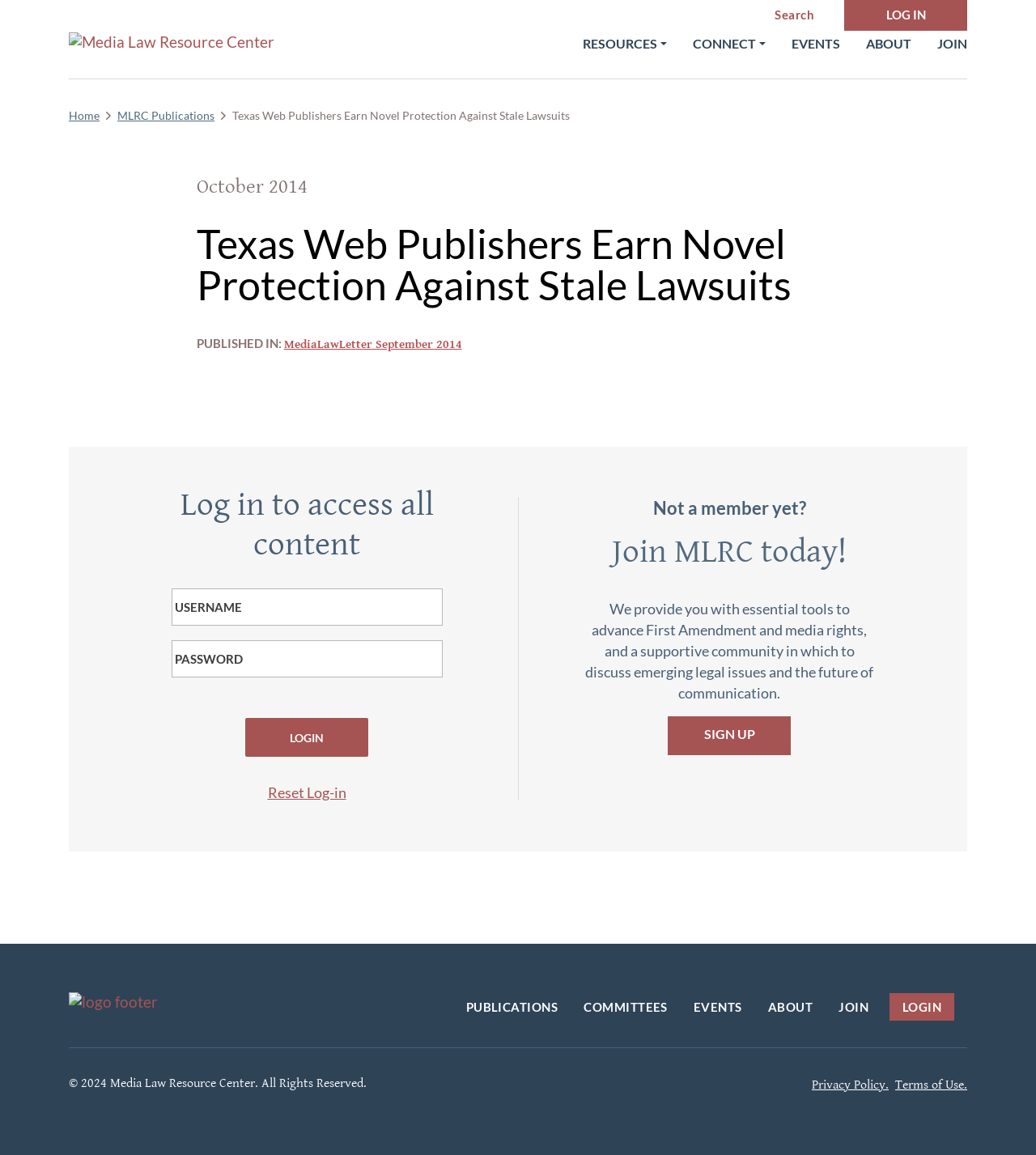Answer the question using only a single word or phrase: 
What is the benefit of joining MLRC?

Essential tools and supportive community